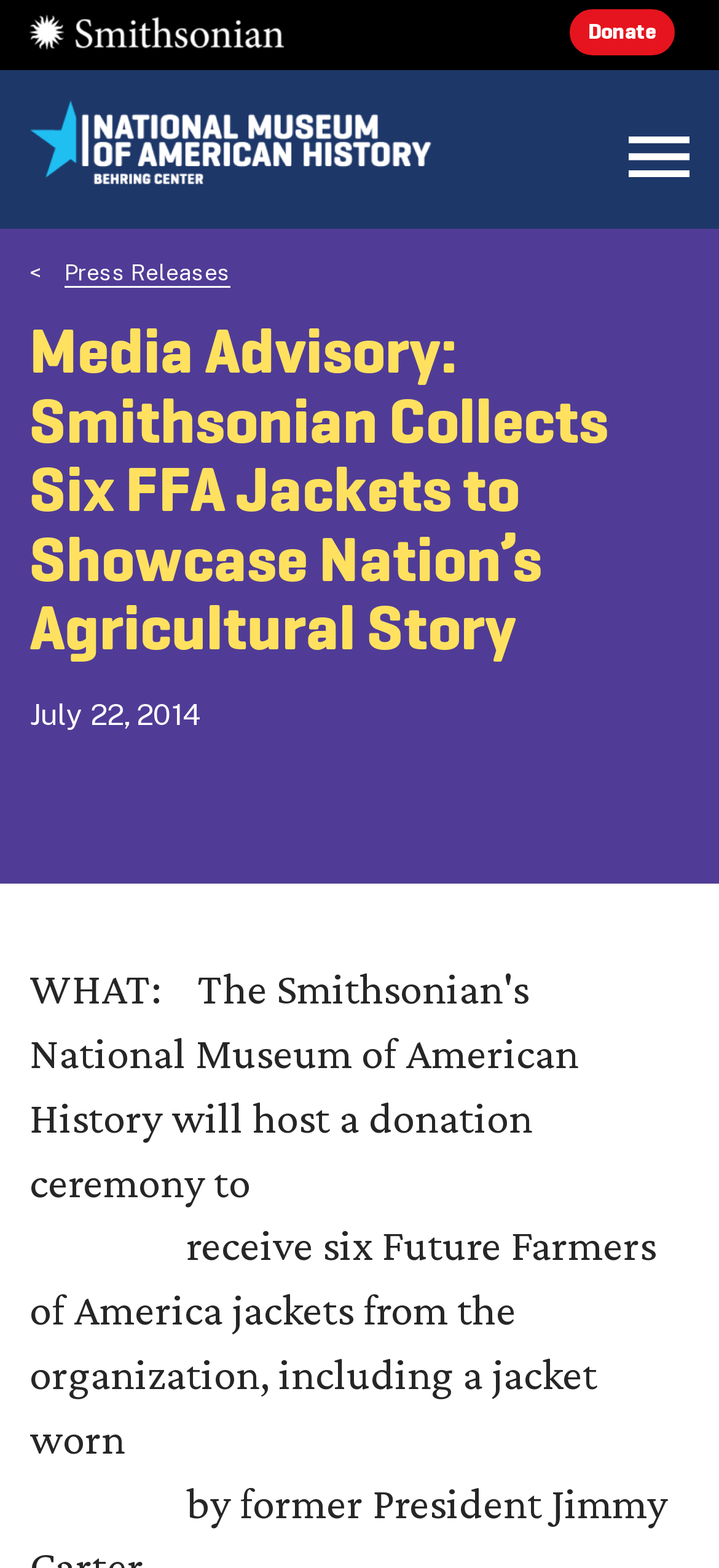Write an extensive caption that covers every aspect of the webpage.

The webpage is about a media advisory from the National Museum of American History, specifically about the Smithsonian collecting six FFA jackets to showcase the nation's agricultural story. 

At the top left of the page, there is a link to the Smithsonian website, accompanied by a small image. To the right of this link, there is another link to donate. 

Below these links, there is a link to the National Museum of American History. Next to this link, there is a button to open a menu. 

Further down, there is a navigation section with a breadcrumb trail, which includes a link to press releases. 

The main content of the page is headed by a title, "Media Advisory: Smithsonian Collects Six FFA Jackets to Showcase Nation’s Agricultural Story", which spans almost the entire width of the page. 

Below the title, there is a time stamp indicating the date "July 22, 2014". Following this, there is a paragraph of text describing the event, which mentions the Smithsonian receiving six Future Farmers of America jackets from the organization, including a jacket worn by someone.